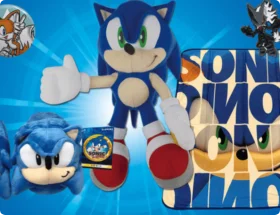How many plush Sonic figures are in the image?
Examine the screenshot and reply with a single word or phrase.

Two